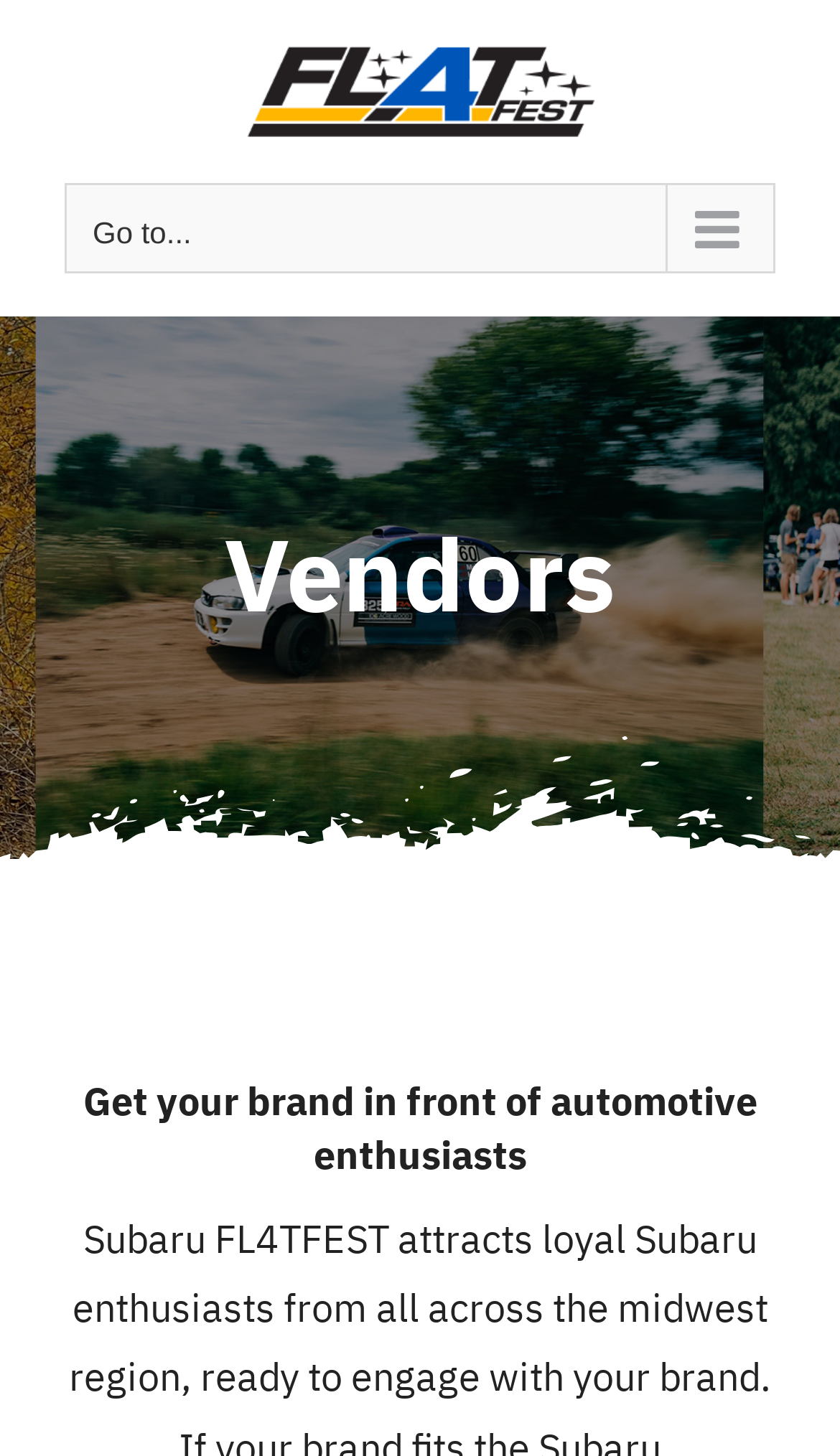Bounding box coordinates should be in the format (top-left x, top-left y, bottom-right x, bottom-right y) and all values should be floating point numbers between 0 and 1. Determine the bounding box coordinate for the UI element described as: Go to...

[0.077, 0.126, 0.923, 0.188]